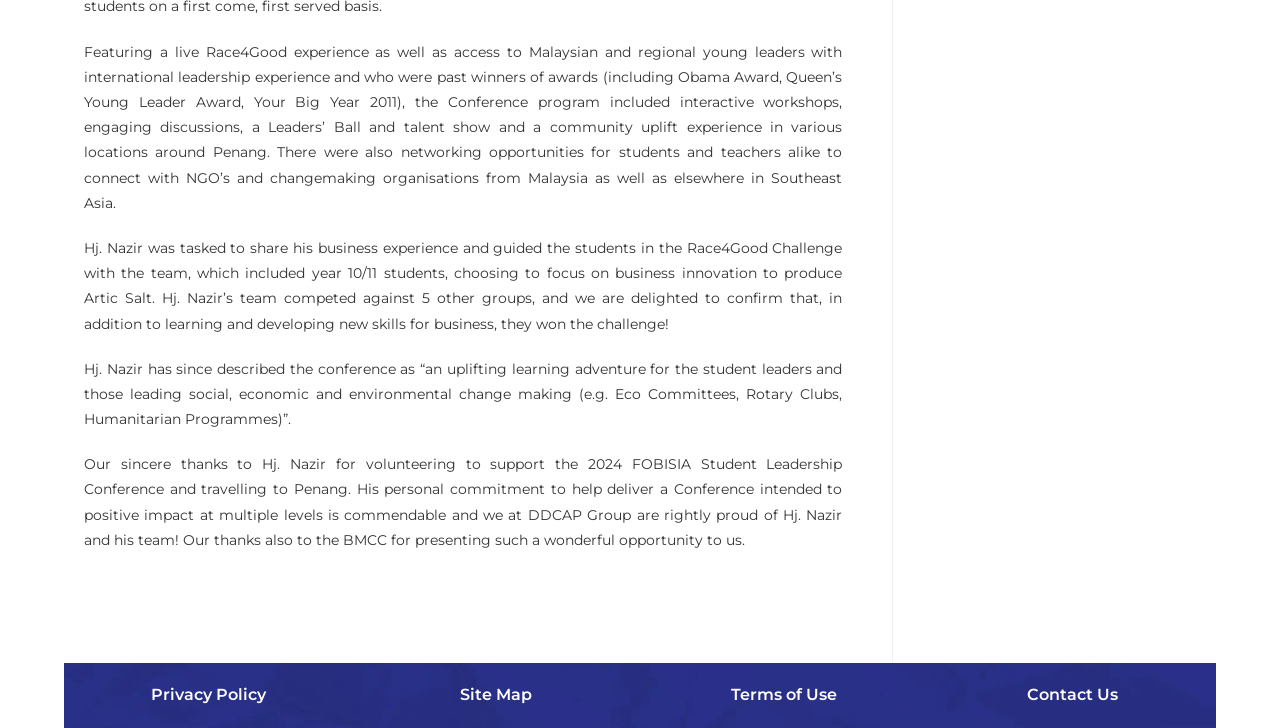Provide the bounding box coordinates for the specified HTML element described in this description: "Reviews (0)". The coordinates should be four float numbers ranging from 0 to 1, in the format [left, top, right, bottom].

None